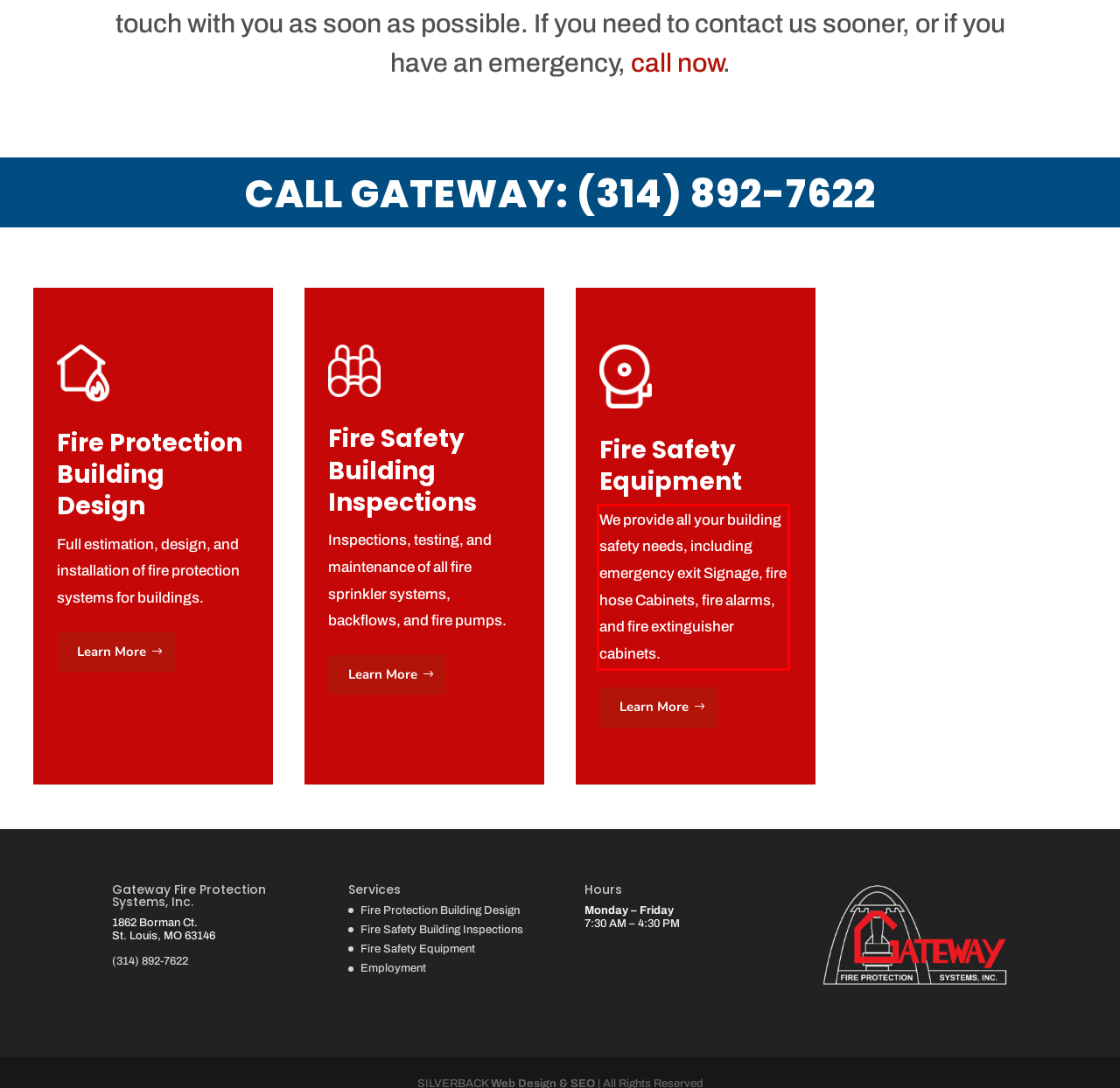You have a screenshot of a webpage, and there is a red bounding box around a UI element. Utilize OCR to extract the text within this red bounding box.

We provide all your building safety needs, including emergency exit Signage, fire hose Cabinets, fire alarms, and fire extinguisher cabinets.